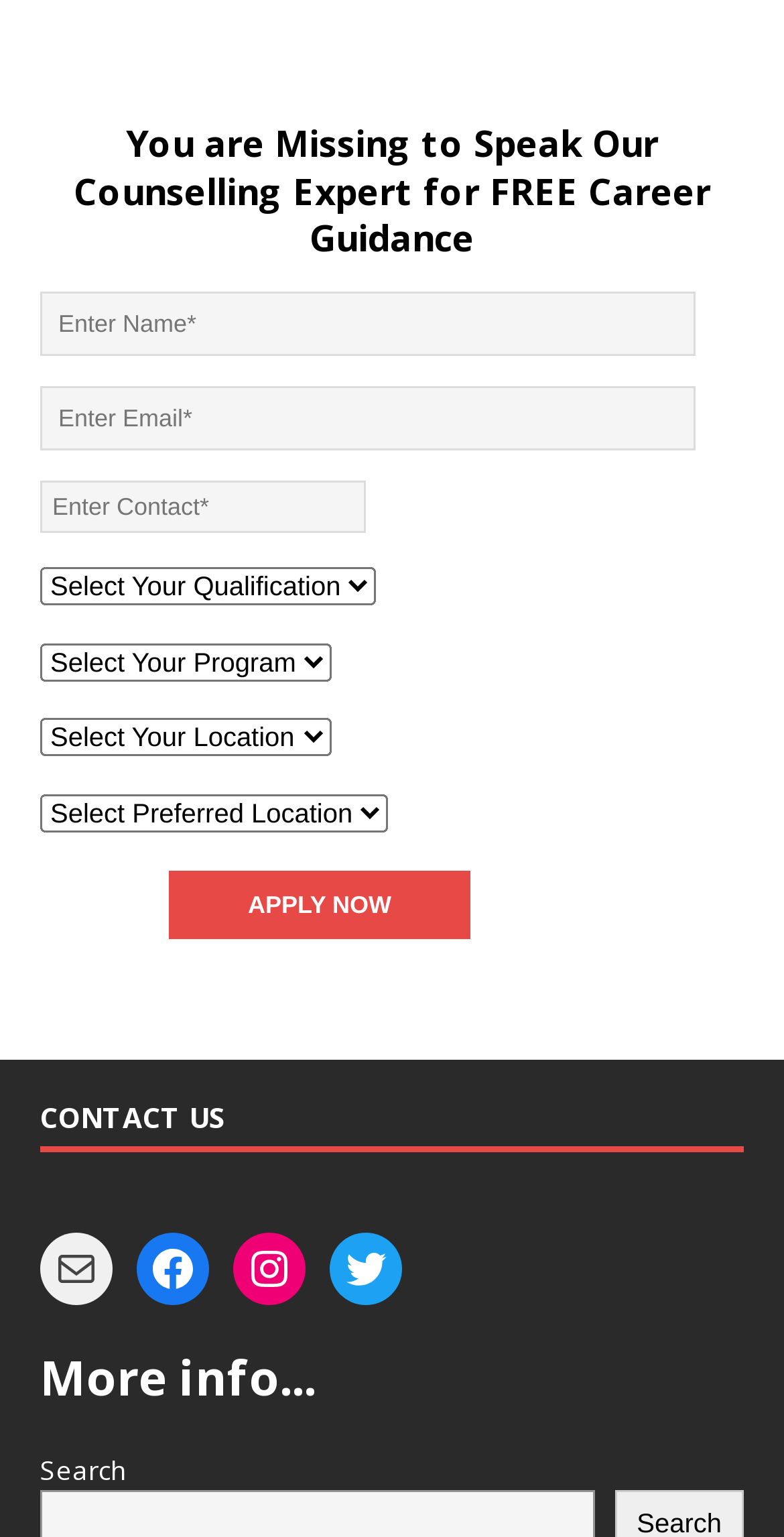Find the bounding box of the UI element described as: "value="Apply Now"". The bounding box coordinates should be given as four float values between 0 and 1, i.e., [left, top, right, bottom].

[0.215, 0.567, 0.6, 0.611]